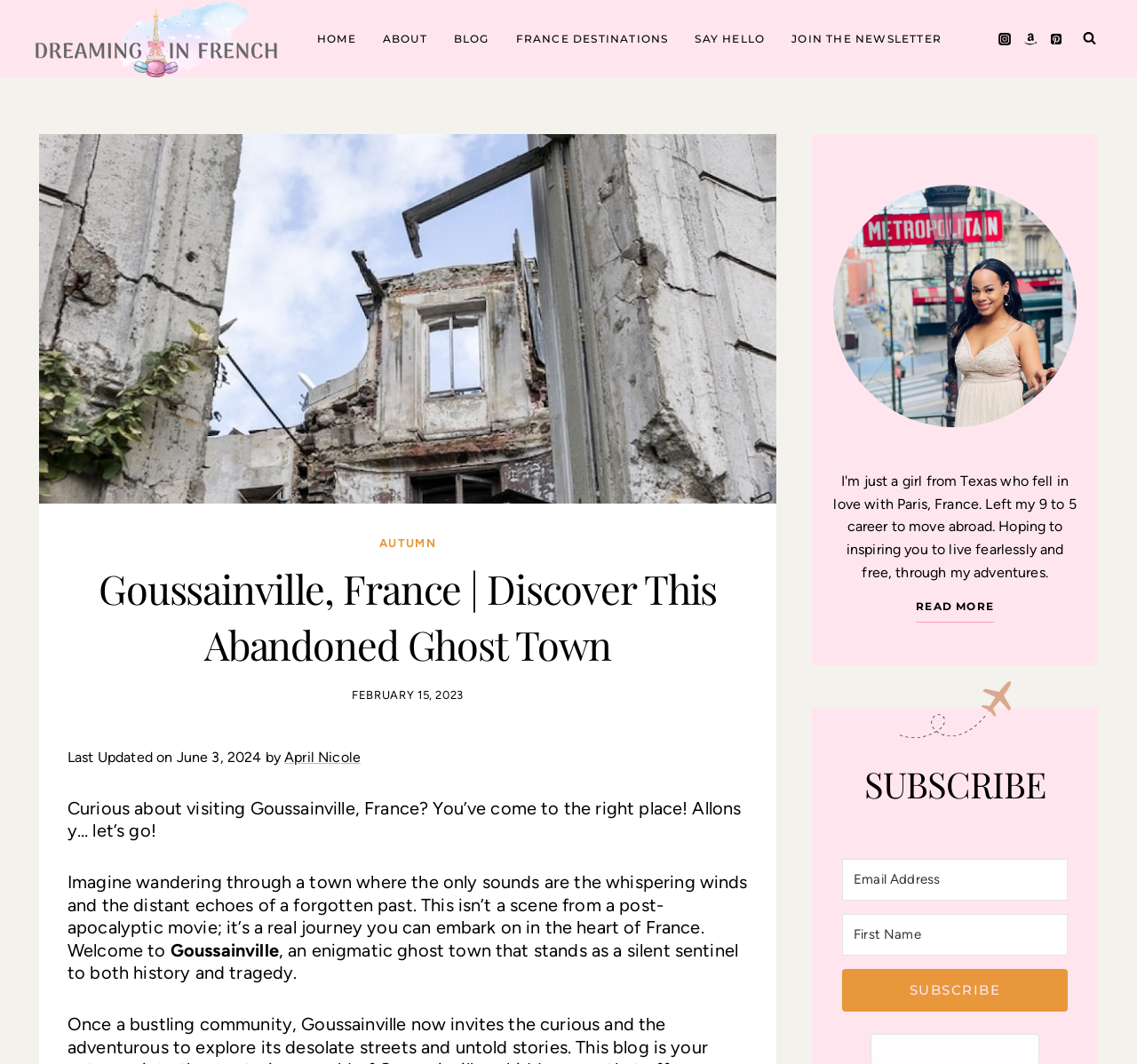Locate the bounding box coordinates of the element's region that should be clicked to carry out the following instruction: "View Contact page". The coordinates need to be four float numbers between 0 and 1, i.e., [left, top, right, bottom].

None